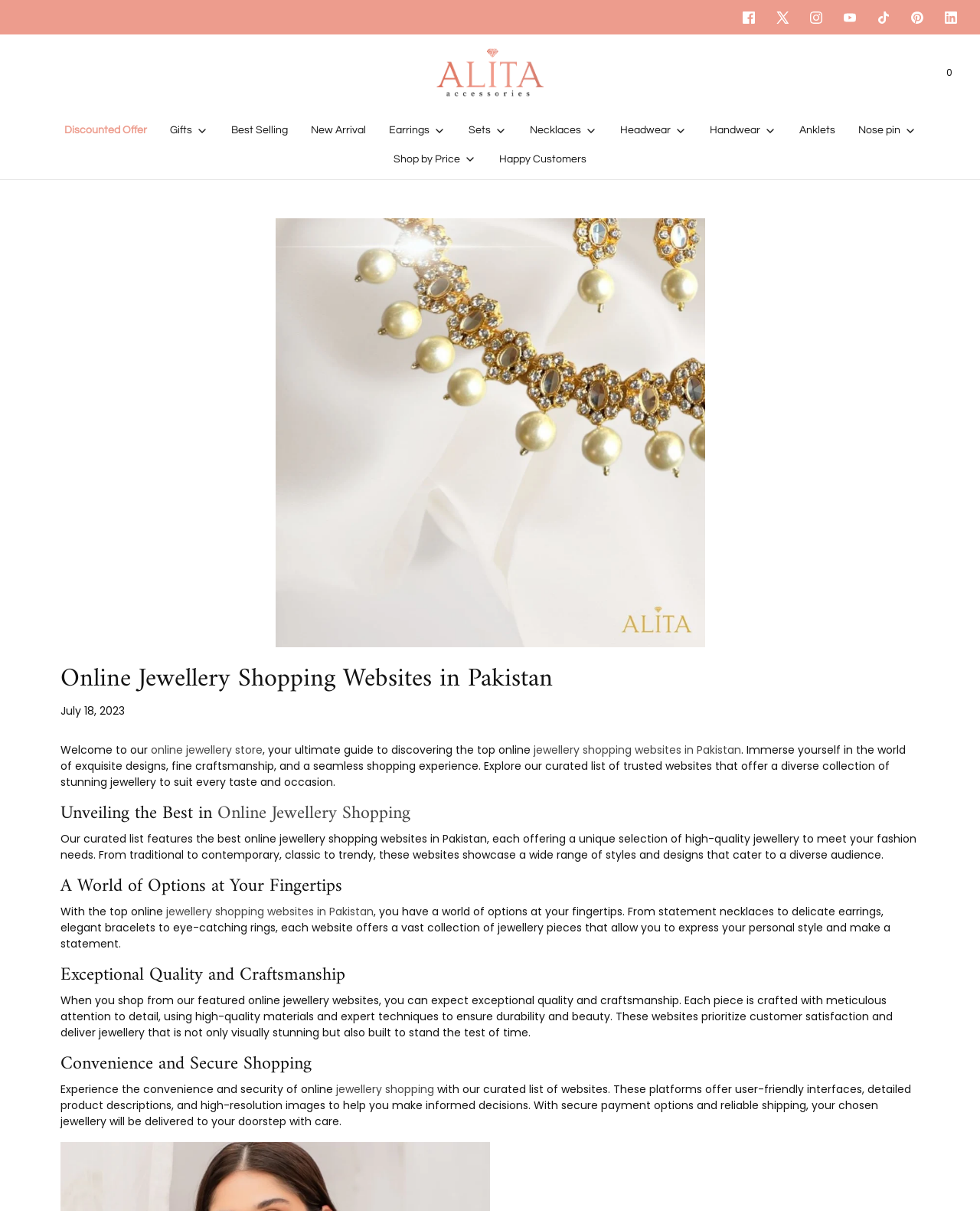Determine the bounding box coordinates of the clickable element necessary to fulfill the instruction: "View the discounted offer". Provide the coordinates as four float numbers within the 0 to 1 range, i.e., [left, top, right, bottom].

[0.065, 0.101, 0.15, 0.115]